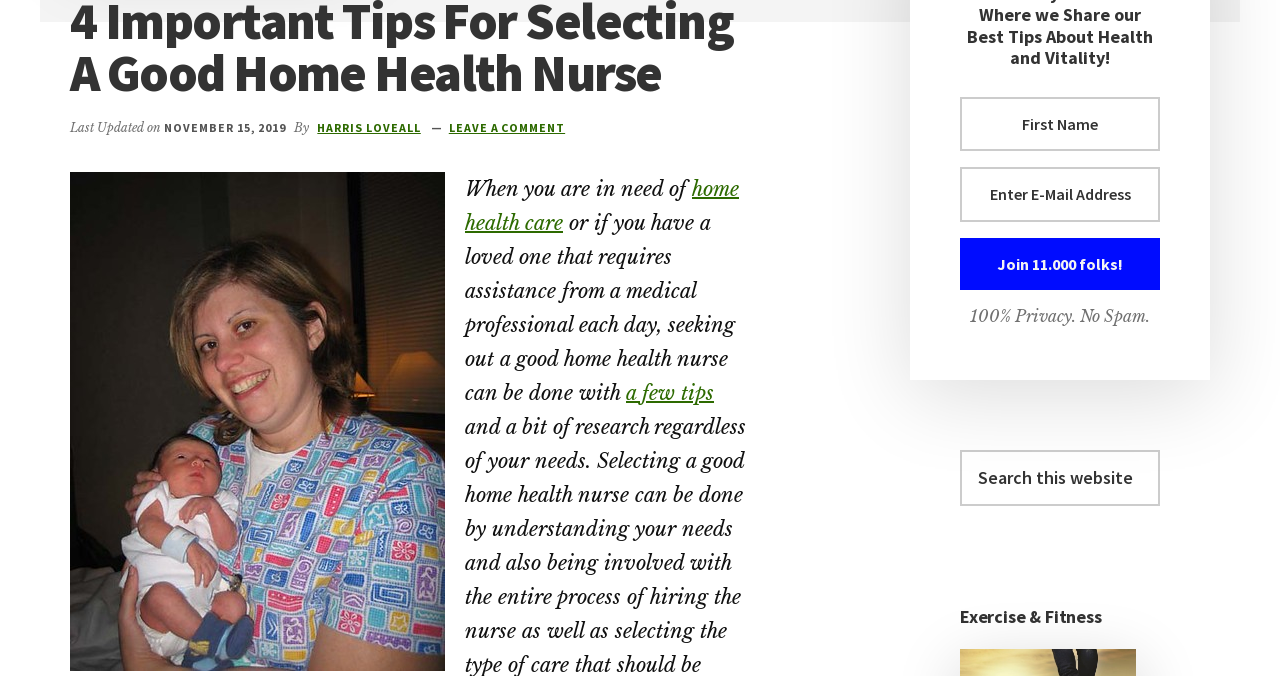Please determine the bounding box of the UI element that matches this description: Harris Loveall. The coordinates should be given as (top-left x, top-left y, bottom-right x, bottom-right y), with all values between 0 and 1.

[0.248, 0.177, 0.329, 0.2]